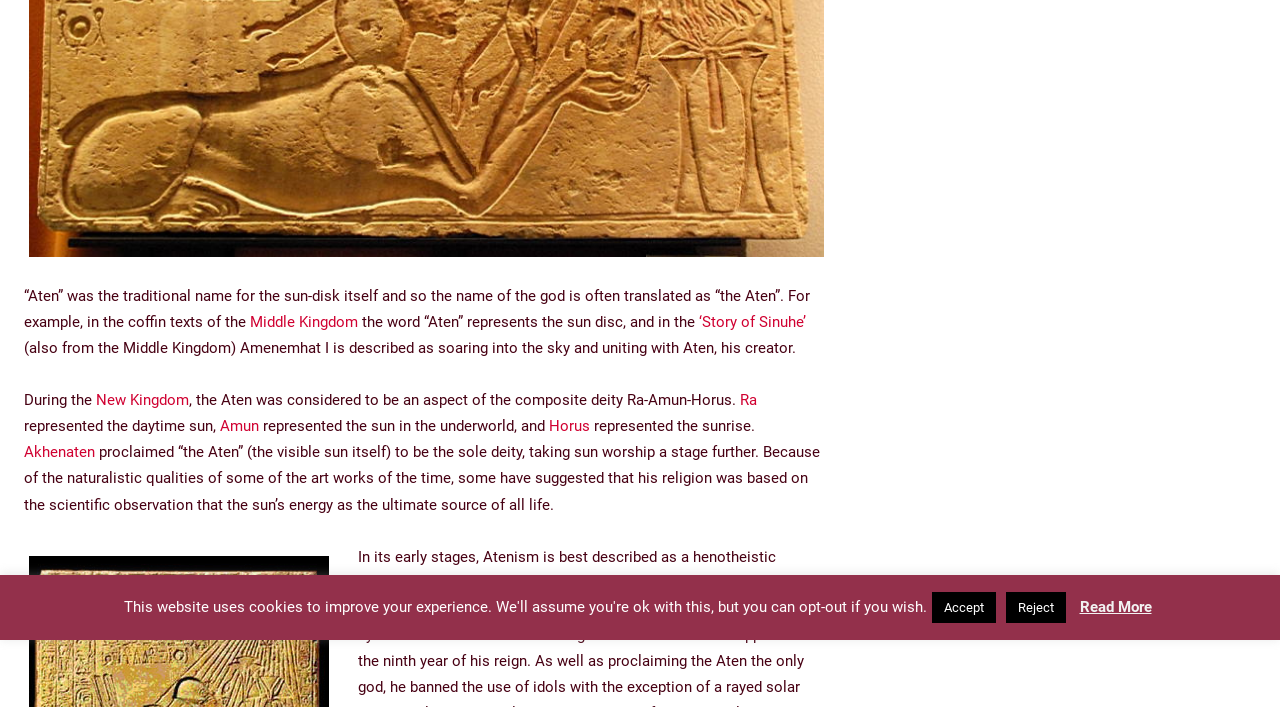Based on the element description "Read More", predict the bounding box coordinates of the UI element.

[0.843, 0.846, 0.9, 0.871]